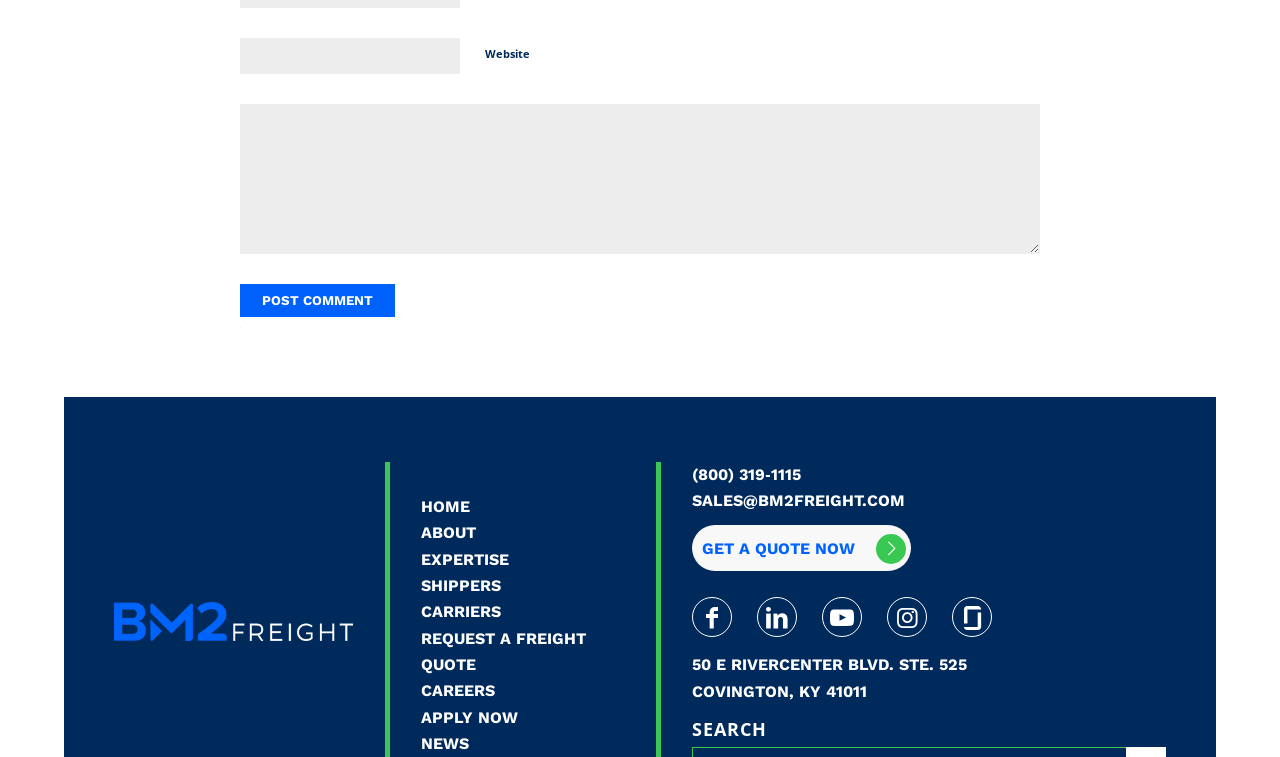Select the bounding box coordinates of the element I need to click to carry out the following instruction: "Get a quote now".

[0.541, 0.693, 0.712, 0.754]